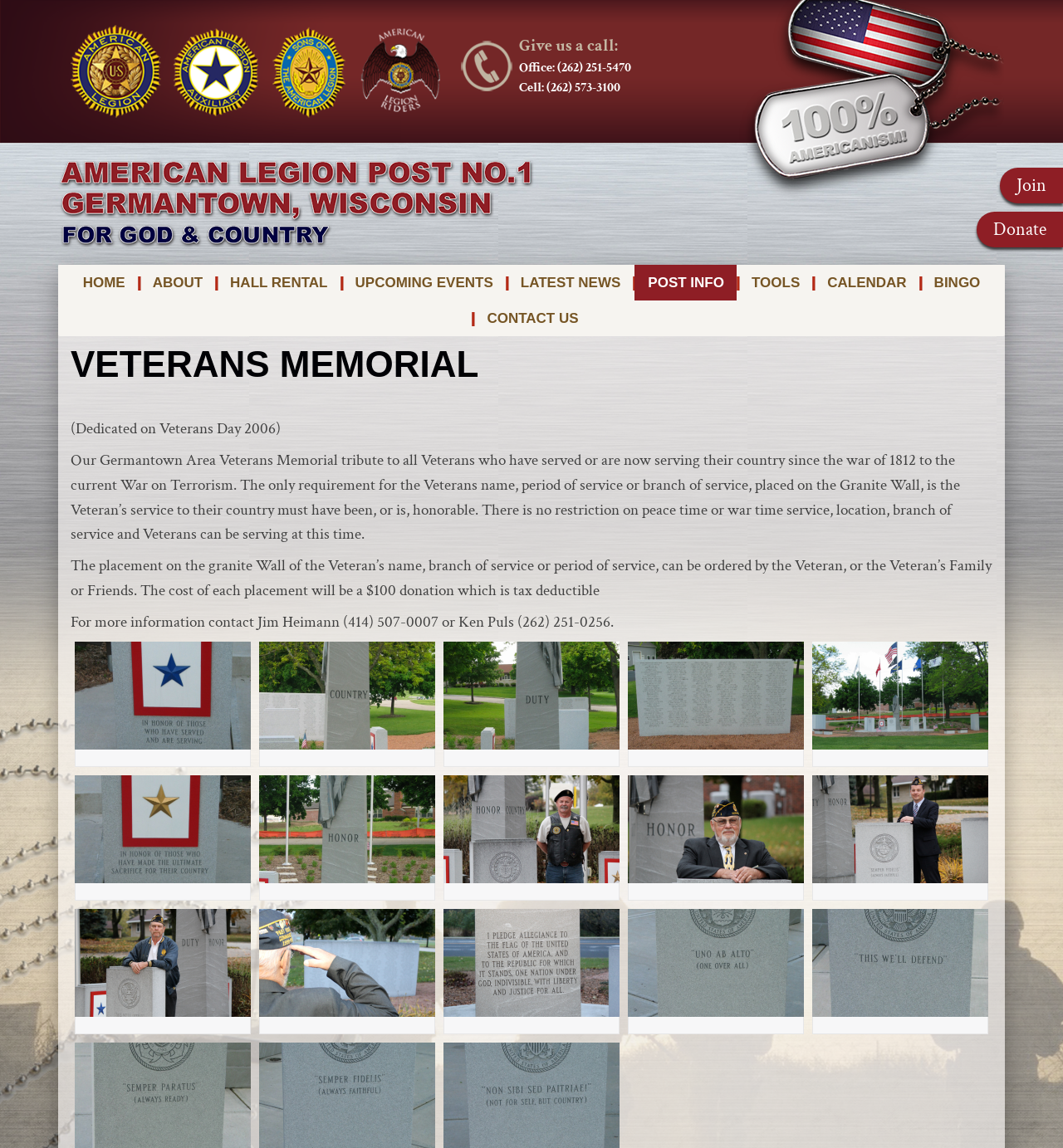Determine the bounding box for the UI element as described: "title="Memorial"". The coordinates should be represented as four float numbers between 0 and 1, formatted as [left, top, right, bottom].

[0.591, 0.675, 0.756, 0.769]